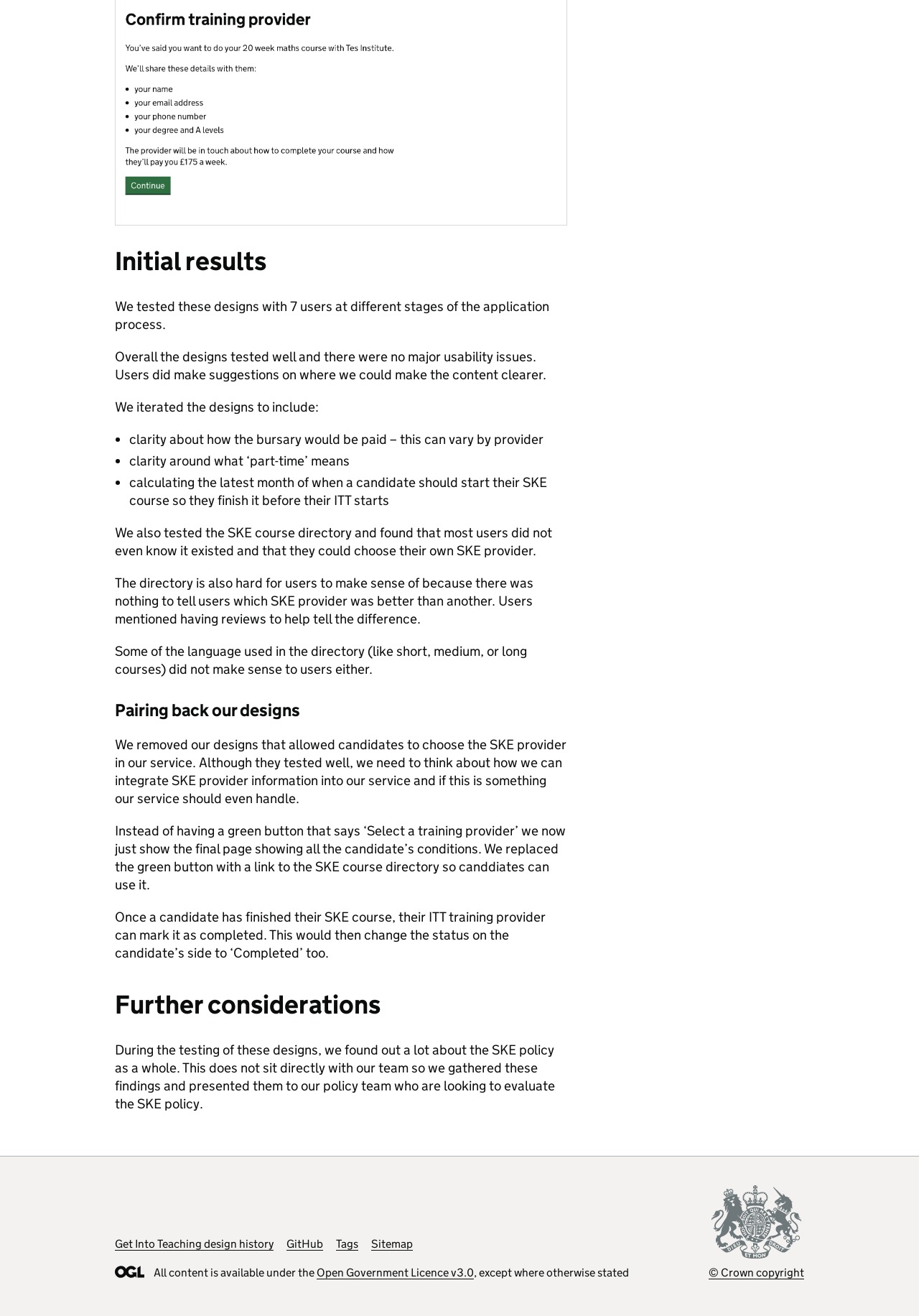Identify the bounding box coordinates for the UI element described as: "© Crown copyright". The coordinates should be provided as four floats between 0 and 1: [left, top, right, bottom].

[0.771, 0.9, 0.875, 0.972]